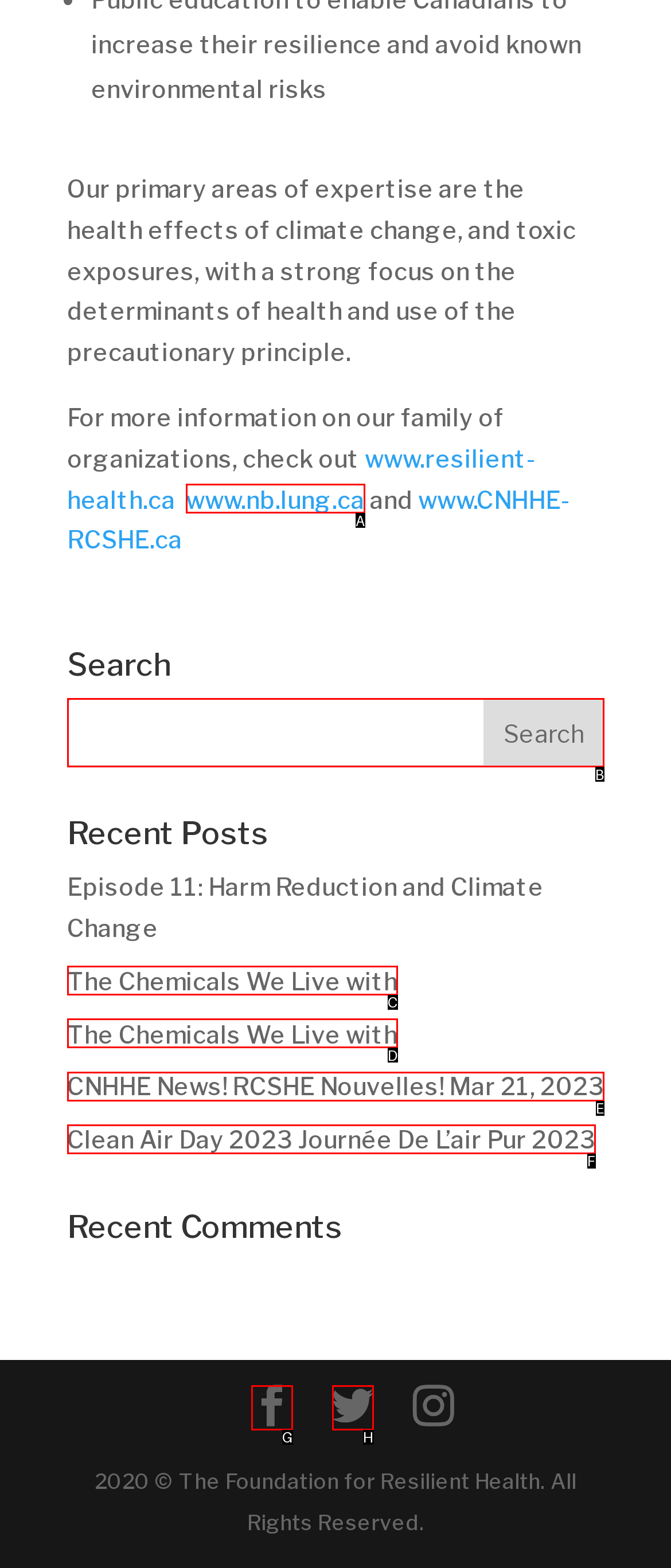Identify the letter of the UI element that fits the description: name="s"
Respond with the letter of the option directly.

None